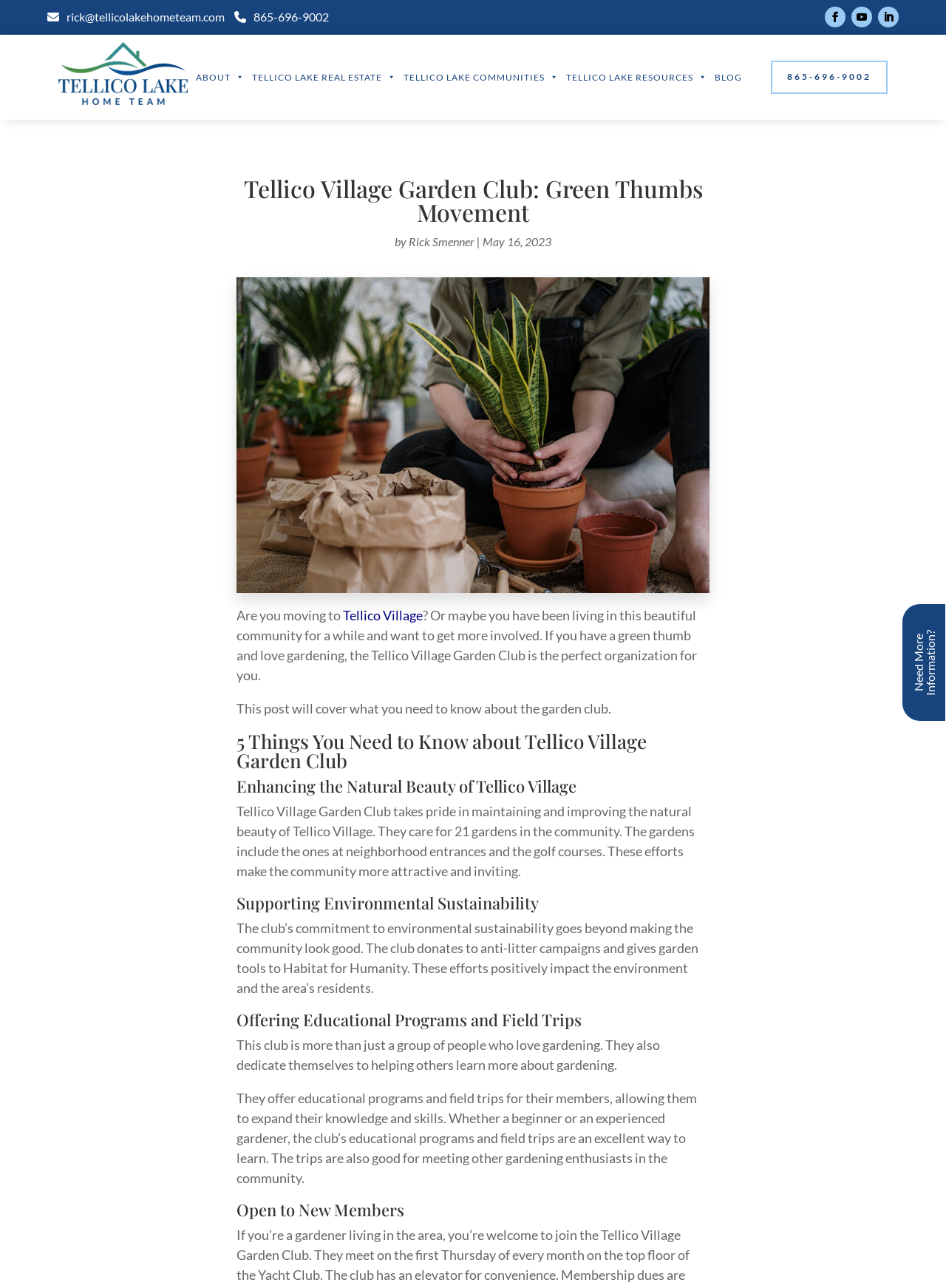Find the bounding box coordinates corresponding to the UI element with the description: "Rick Smenner". The coordinates should be formatted as [left, top, right, bottom], with values as floats between 0 and 1.

[0.432, 0.182, 0.502, 0.193]